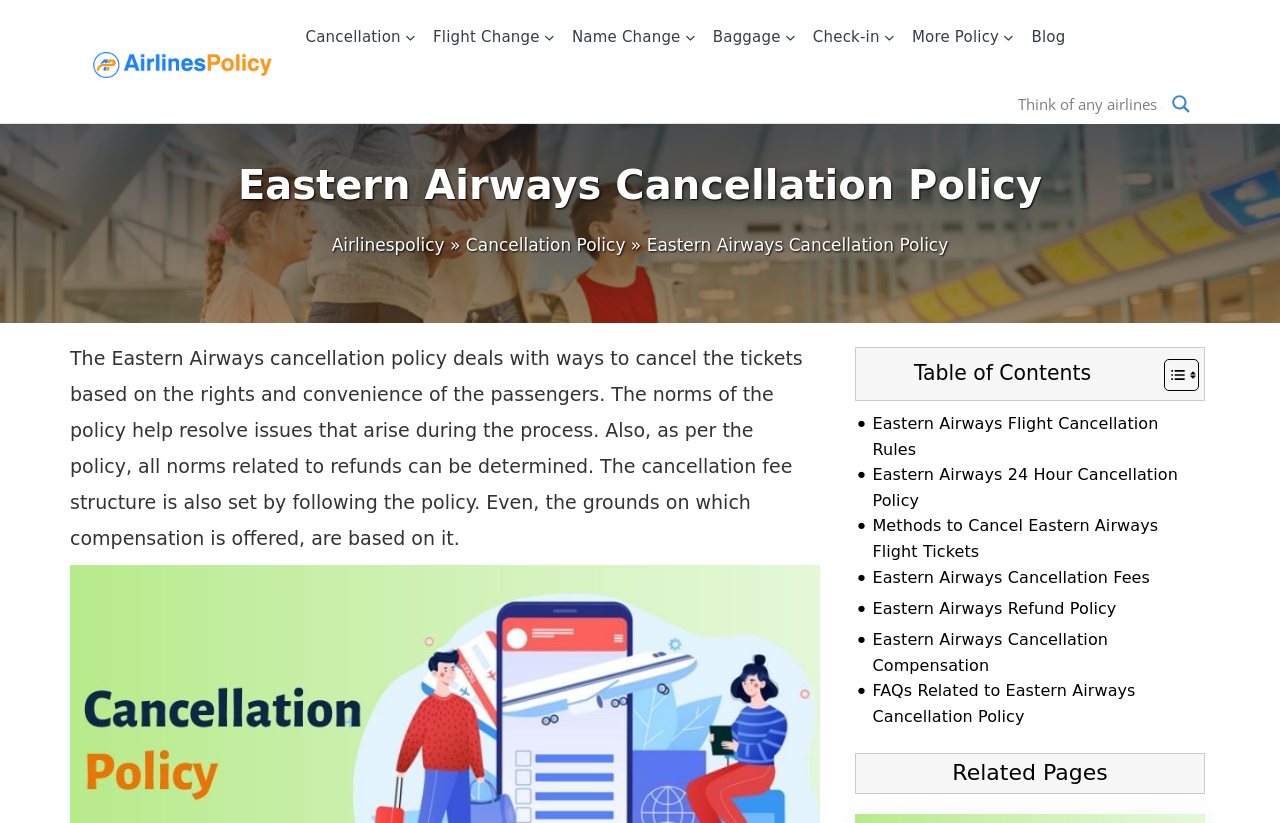Please determine the bounding box coordinates of the element to click in order to execute the following instruction: "Read Eastern Airways Flight Cancellation Rules". The coordinates should be four float numbers between 0 and 1, specified as [left, top, right, bottom].

[0.668, 0.499, 0.941, 0.562]